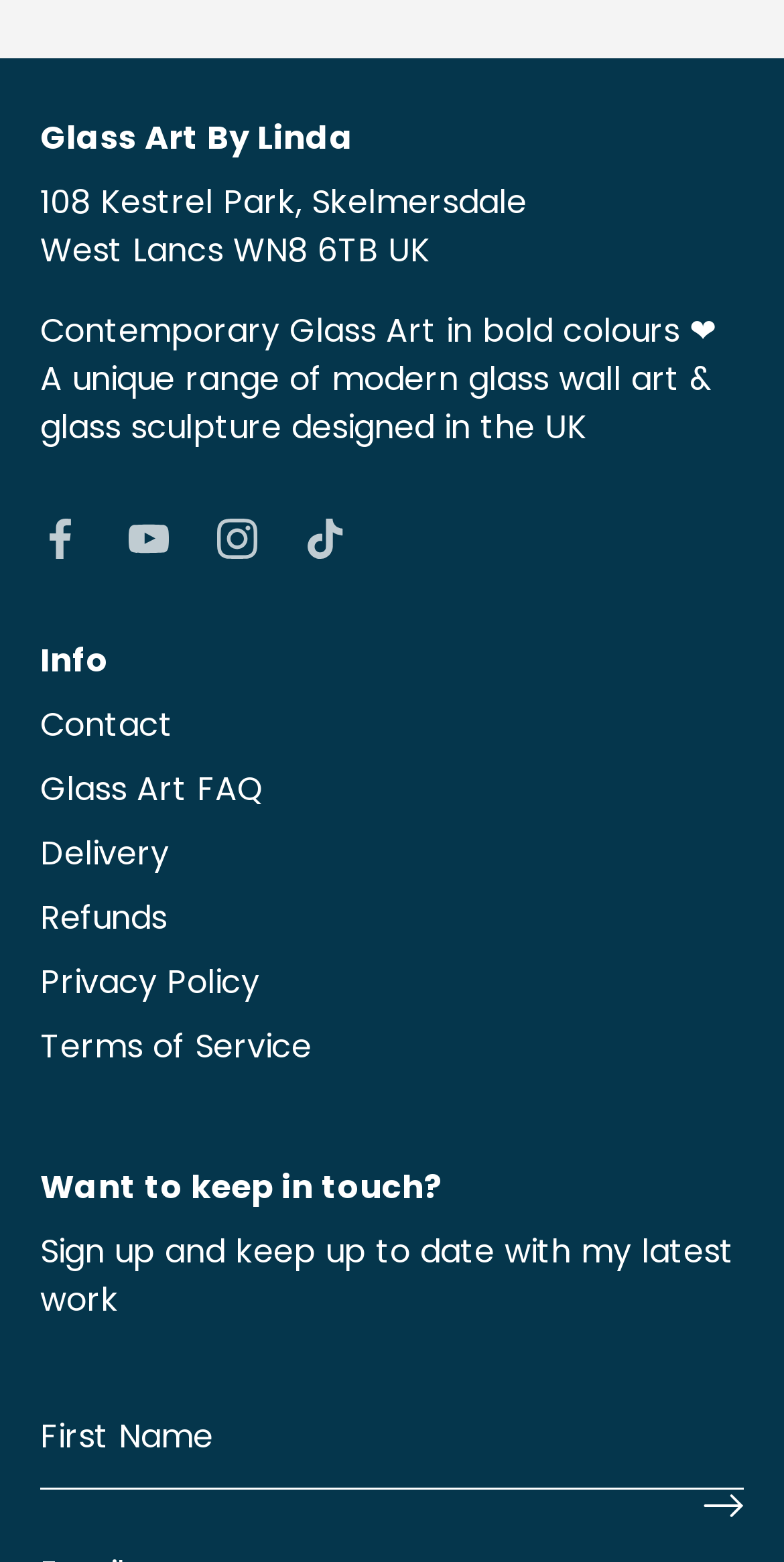Provide a brief response in the form of a single word or phrase:
What social media platforms are linked on this webpage?

Facebook, Youtube, Instagram, Tiktok